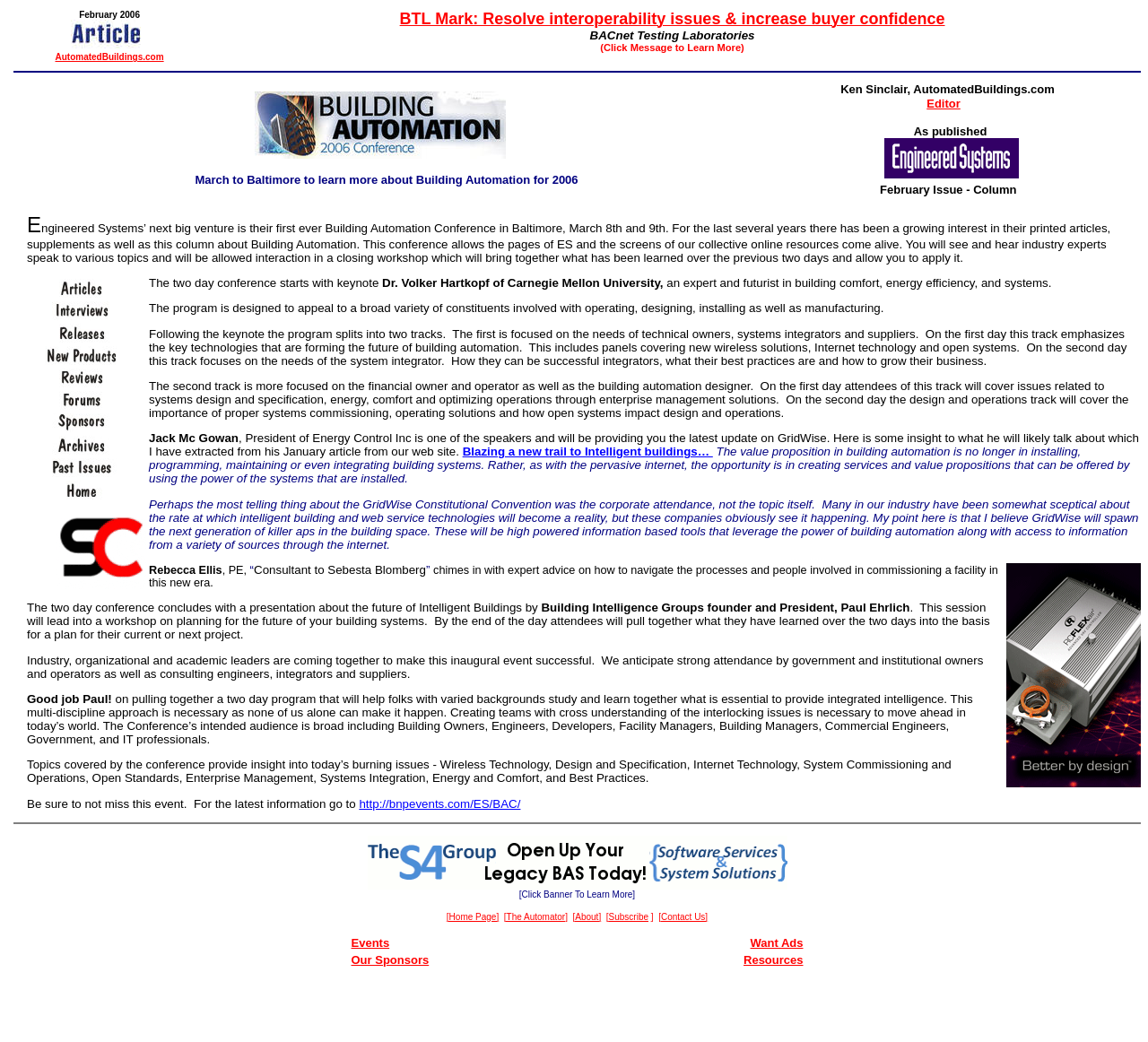Give the bounding box coordinates for the element described as: "http://bnpevents.com/ES/BAC/".

[0.313, 0.765, 0.453, 0.778]